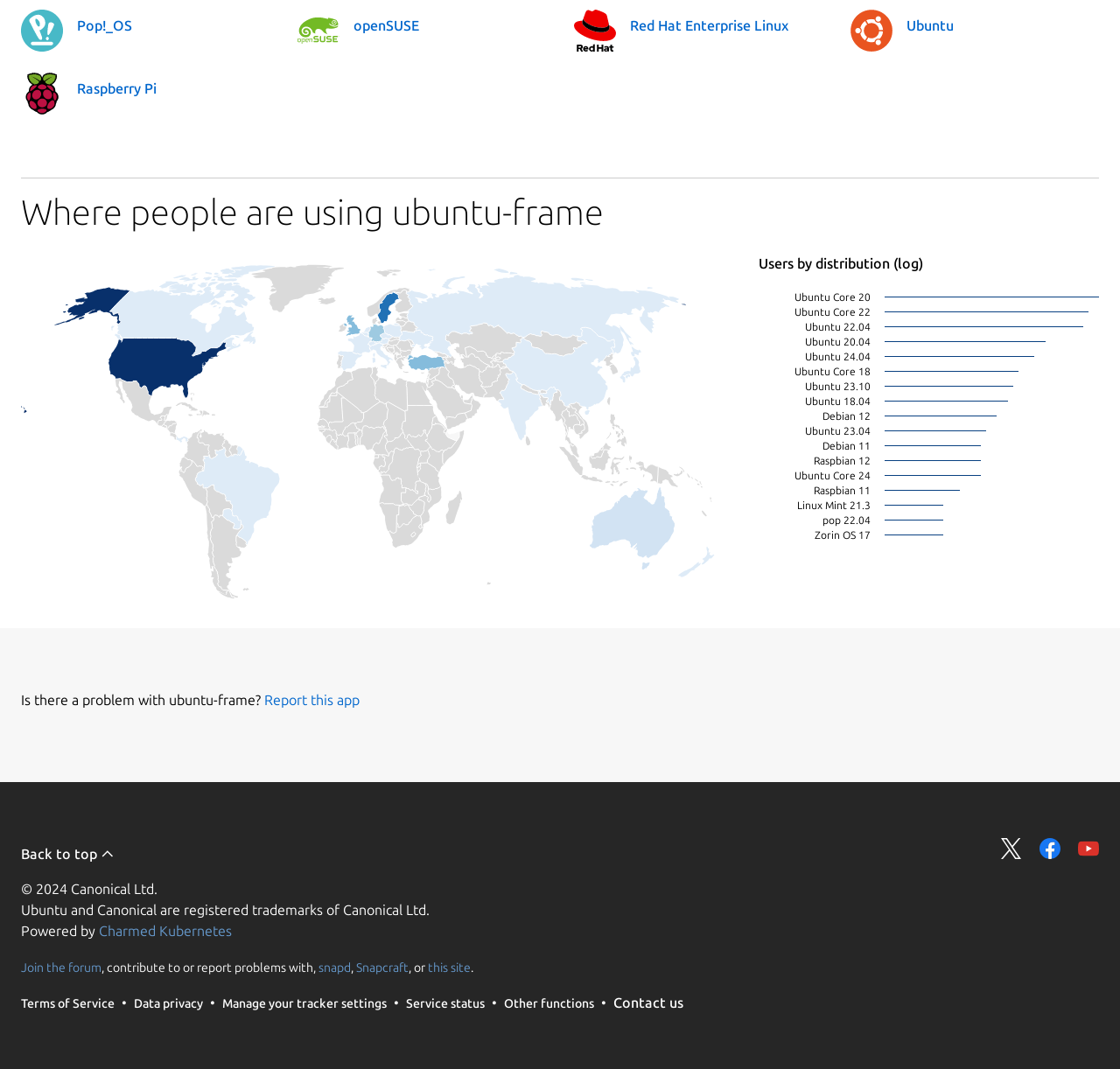What is the name of the image on the webpage?
Give a detailed and exhaustive answer to the question.

The image on the webpage is not explicitly labeled, but based on the context of the webpage, it is likely related to ubuntu-frame, which is a Linux distribution.